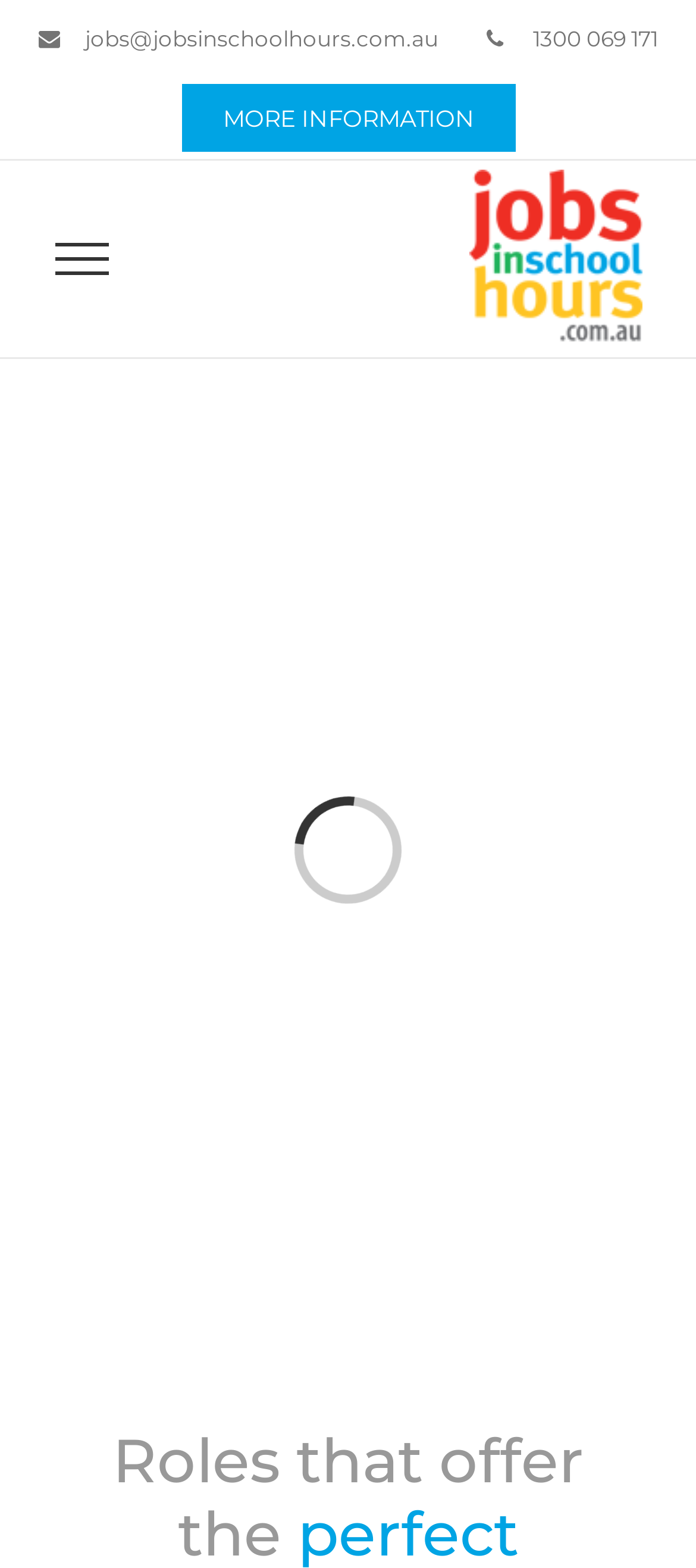Please give a concise answer to this question using a single word or phrase: 
What is the purpose of the 'MORE INFORMATION' link?

To get more information